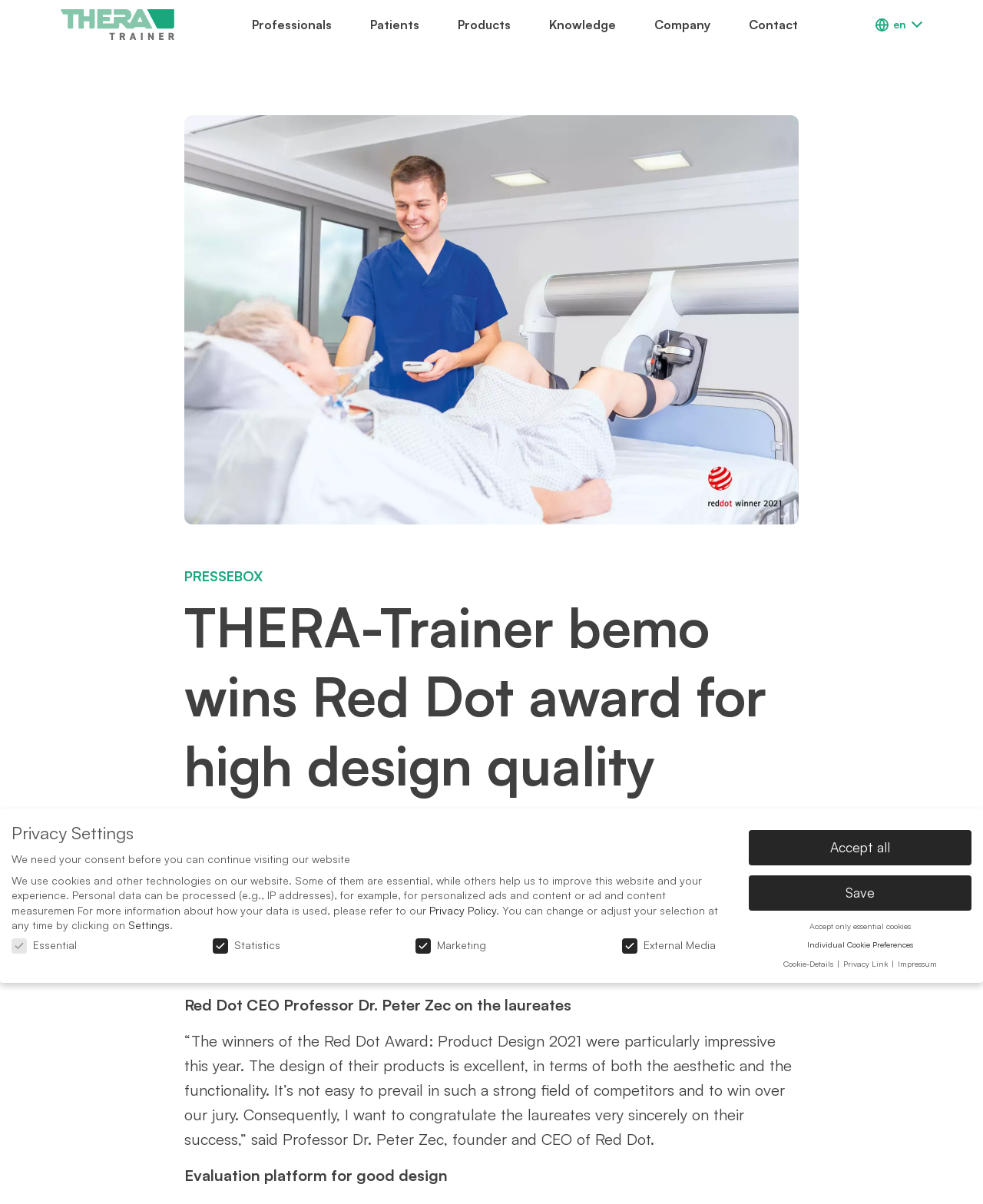Please specify the bounding box coordinates for the clickable region that will help you carry out the instruction: "Read about Software & Platforms For Remote Work".

None